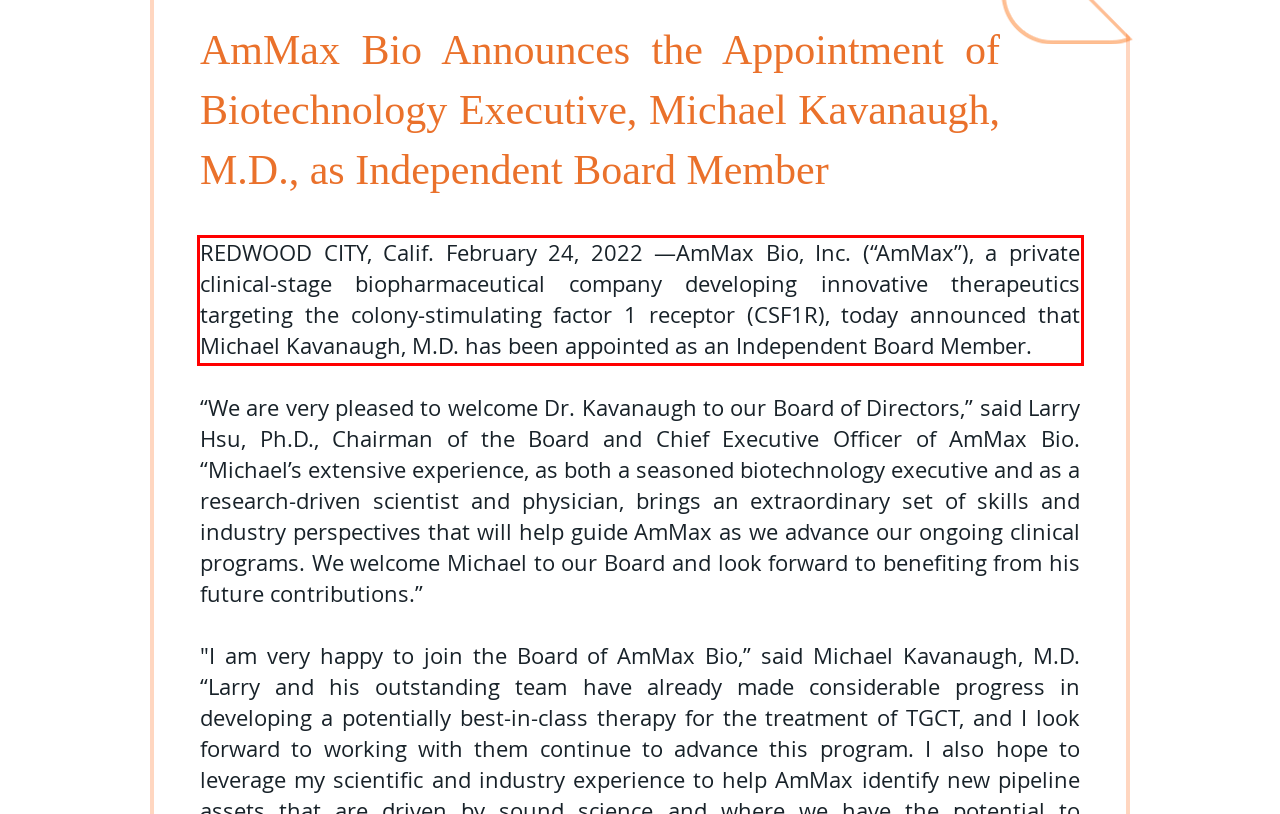Please identify and extract the text content from the UI element encased in a red bounding box on the provided webpage screenshot.

REDWOOD CITY, Calif. February 24, 2022 —AmMax Bio, Inc. (“AmMax”), a private clinical-stage biopharmaceutical company developing innovative therapeutics targeting the colony-stimulating factor 1 receptor (CSF1R), today announced that Michael Kavanaugh, M.D. has been appointed as an Independent Board Member.